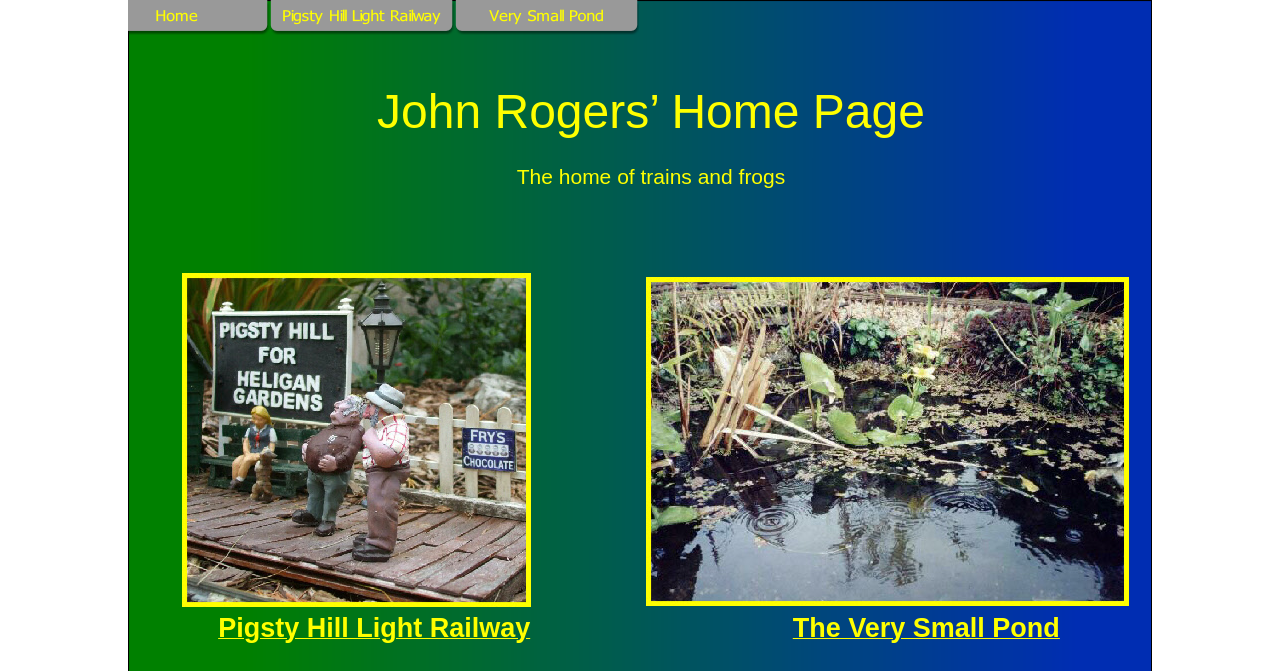Answer the question in a single word or phrase:
What is above the 'John Rogers’ Home Page' text?

Three images